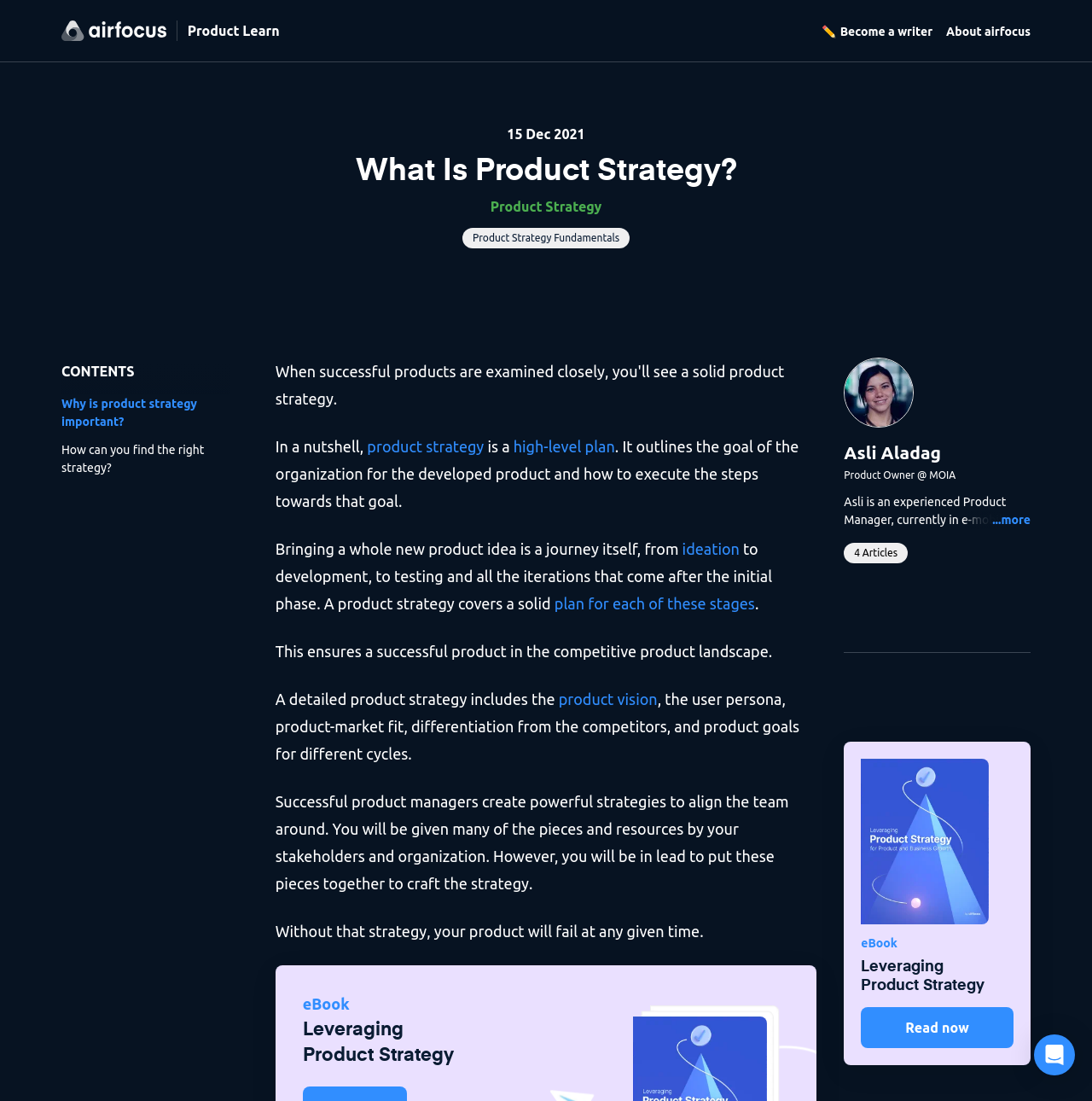Determine the bounding box coordinates of the section to be clicked to follow the instruction: "Click on the 'Home' link". The coordinates should be given as four float numbers between 0 and 1, formatted as [left, top, right, bottom].

[0.056, 0.019, 0.161, 0.037]